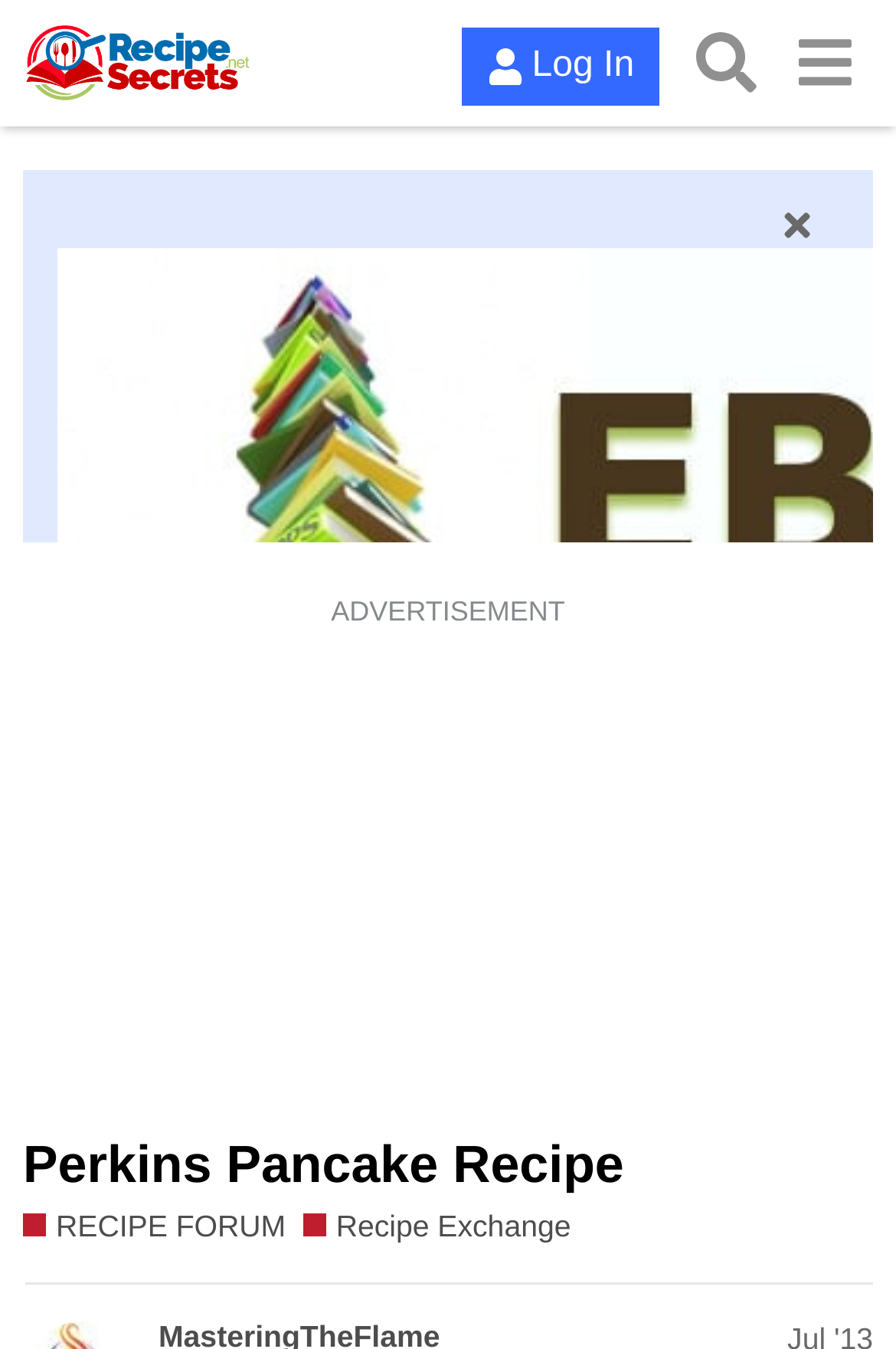Please give a short response to the question using one word or a phrase:
How many links are there in the recipe section?

3